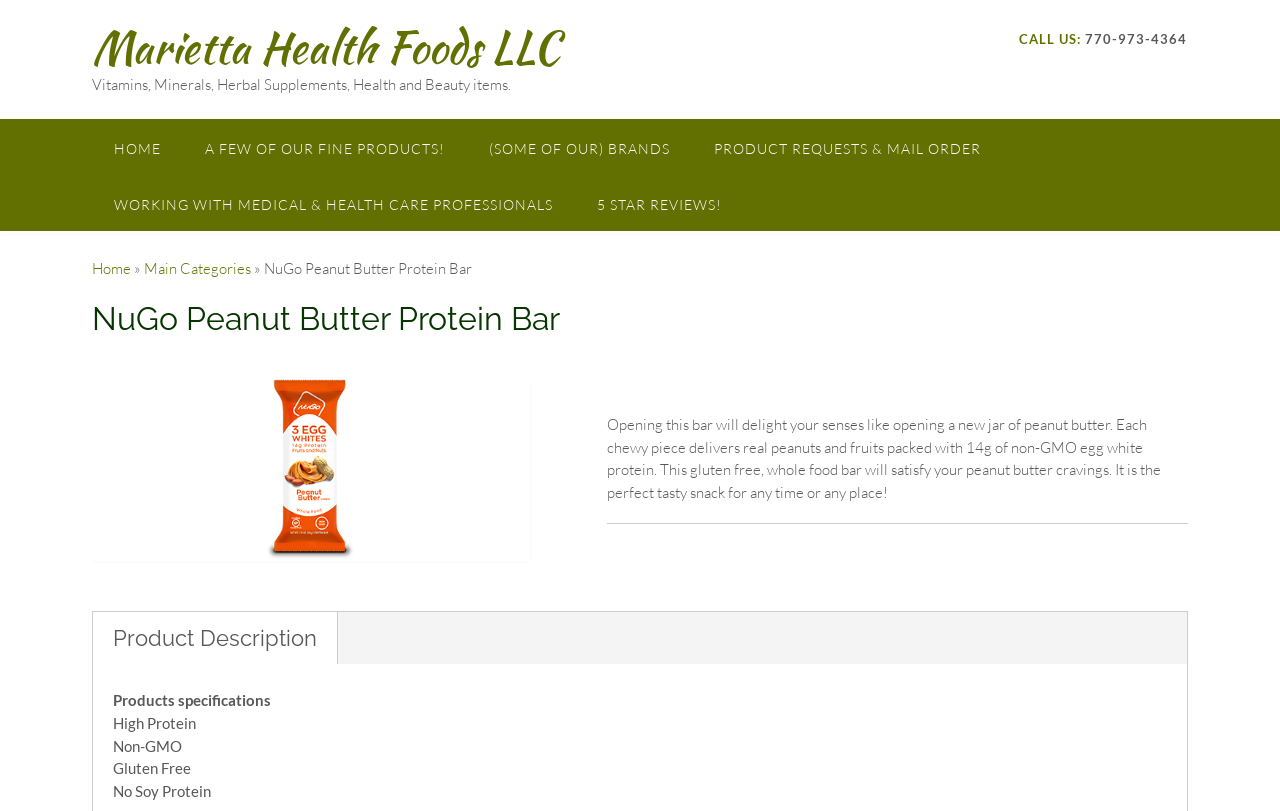What is the protein source in this product?
Give a single word or phrase answer based on the content of the image.

Non-GMO egg white